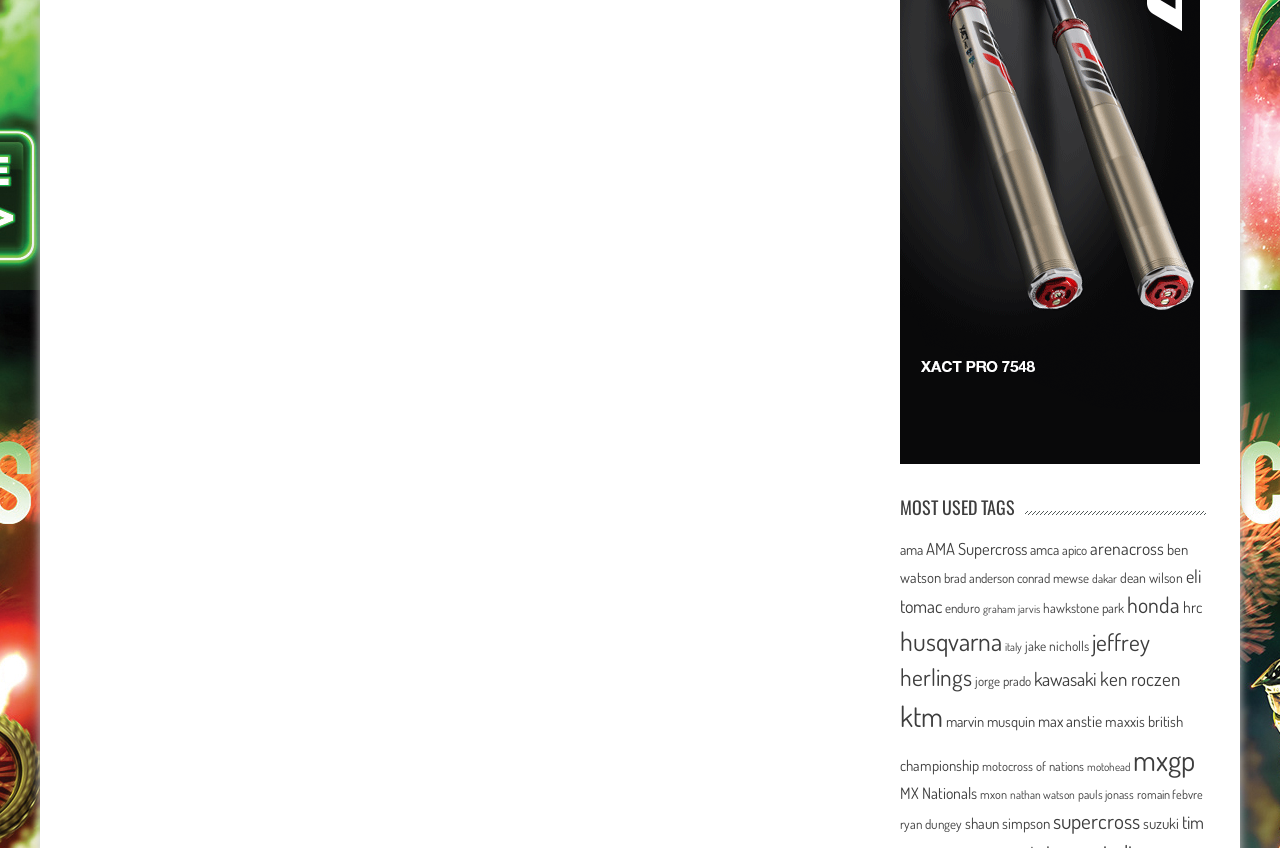How many tags are listed on this webpage?
Look at the image and answer the question with a single word or phrase.

35